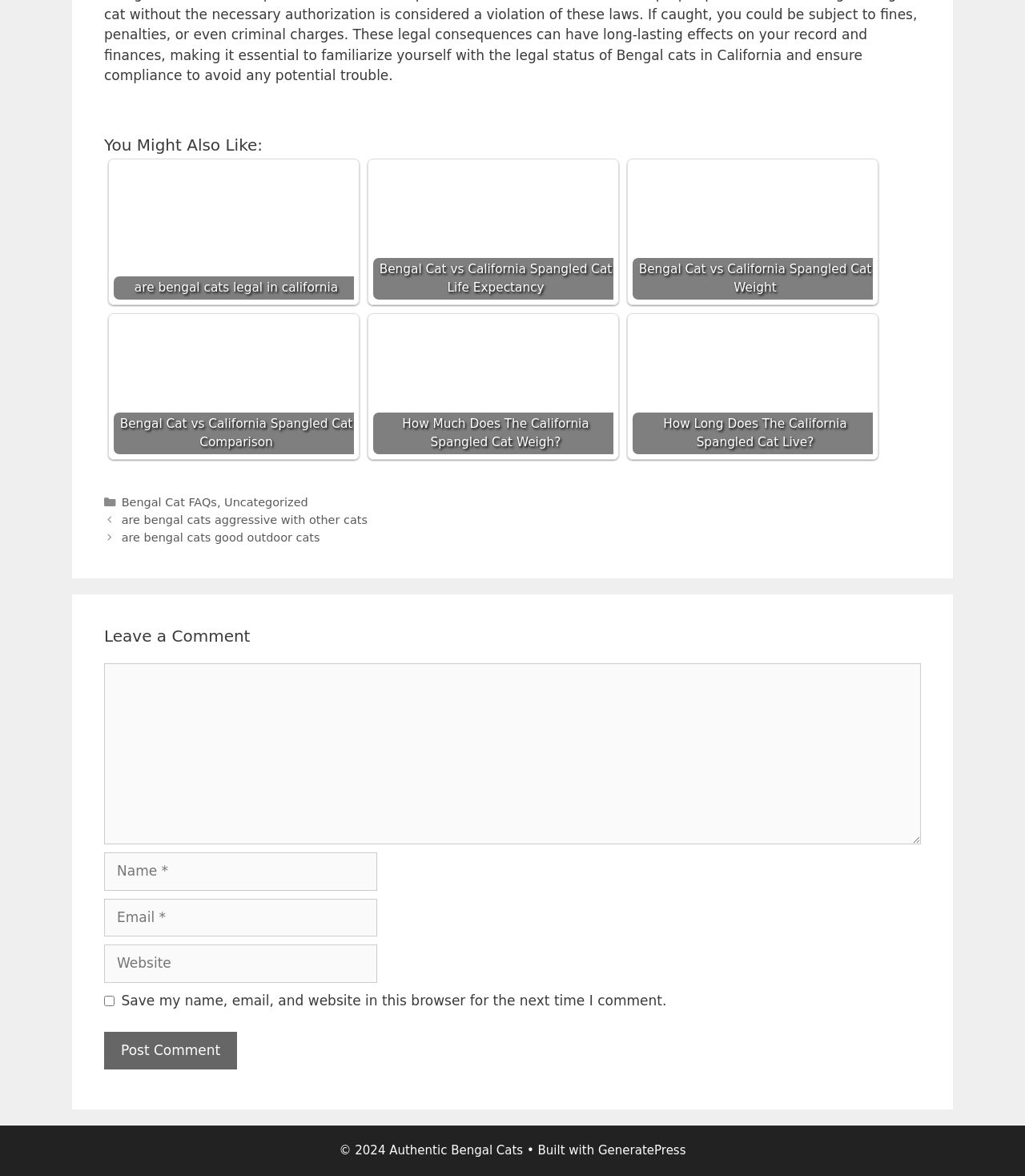Using the webpage screenshot, locate the HTML element that fits the following description and provide its bounding box: "parent_node: Comment name="author" placeholder="Name *"".

[0.102, 0.725, 0.368, 0.757]